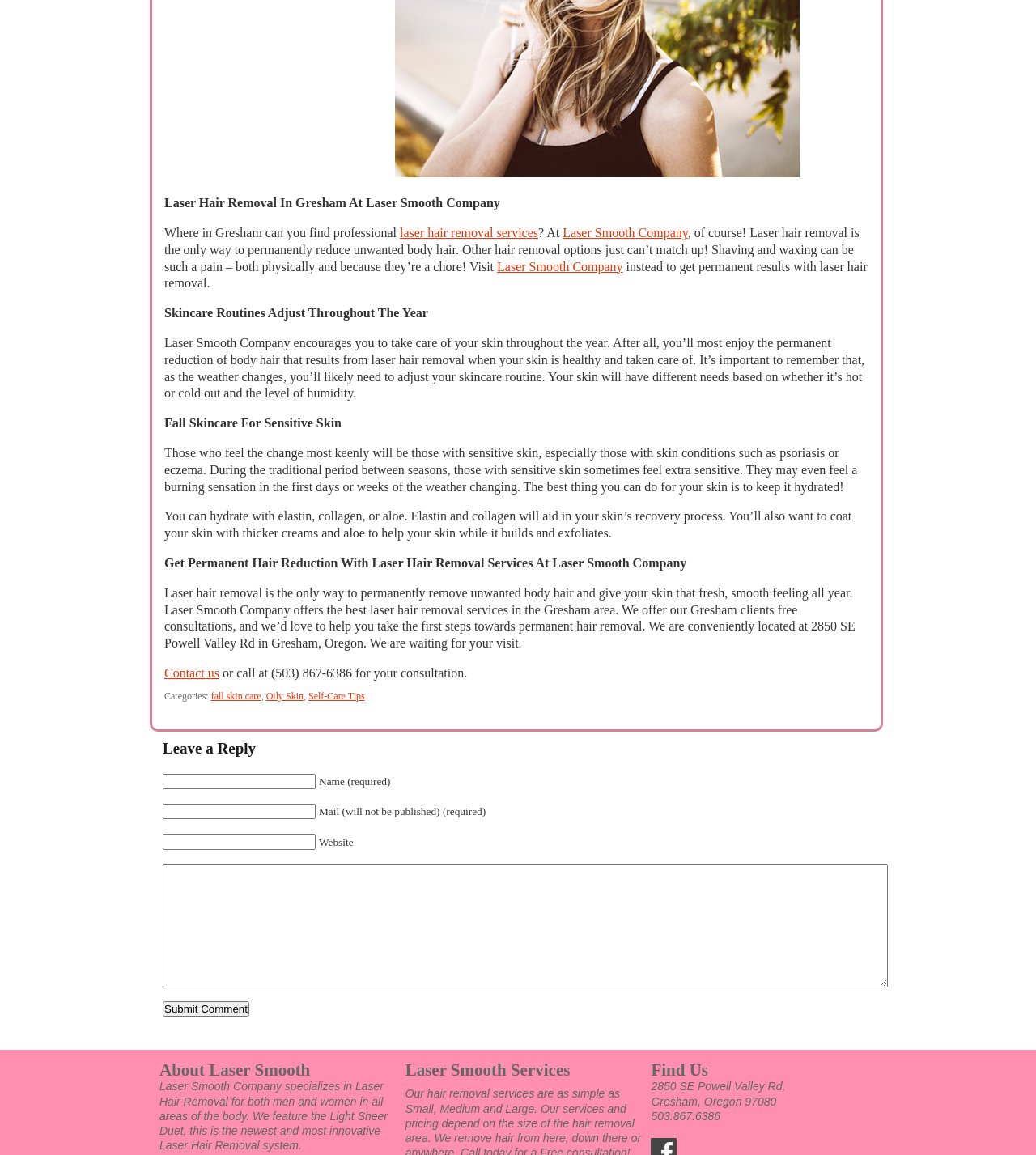Using the description "Laser", predict the bounding box of the relevant HTML element.

[0.543, 0.196, 0.574, 0.207]